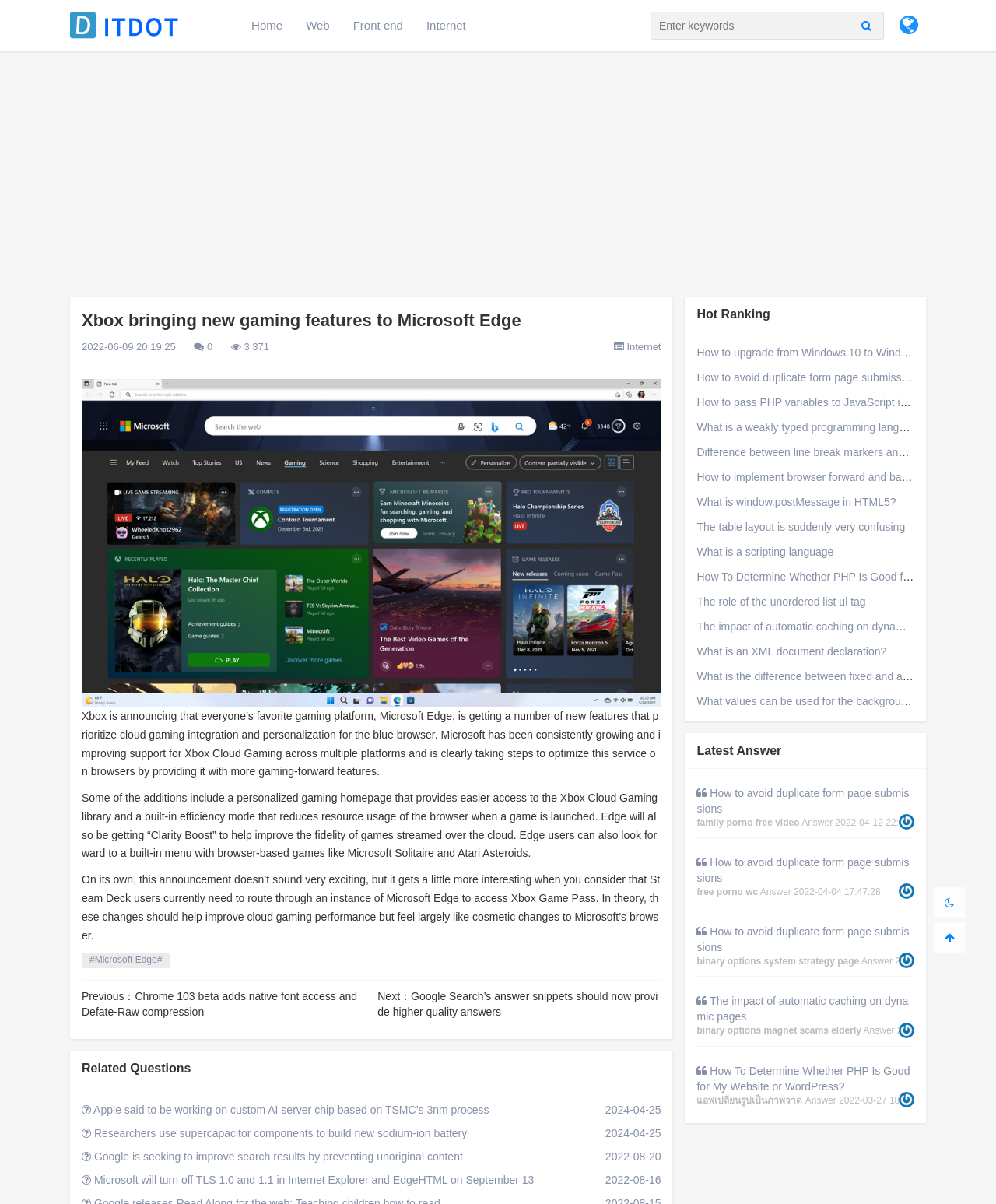What is the expected outcome of the new features on Steam Deck users?
Look at the screenshot and respond with a single word or phrase.

Improved cloud gaming performance